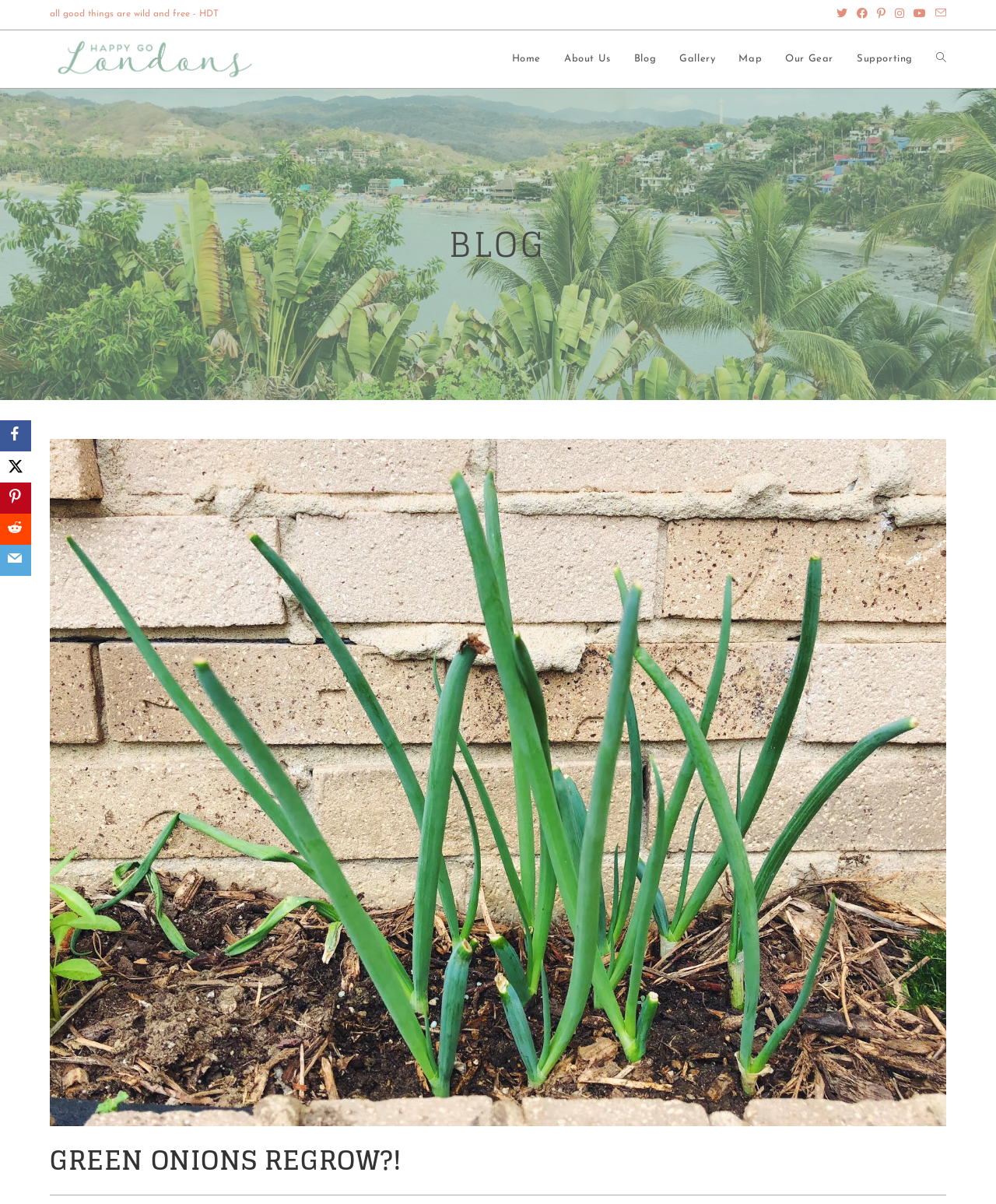Convey a detailed summary of the webpage, mentioning all key elements.

The webpage is titled "Green Onions Regrow?! - Happy Go Londons" and features a blog post about regrowing green onions. At the top left corner, there is a quote "all good things are wild and free - HDT" in a small font. Below the quote, there is a logo of "Happy Go Londons" with a link to the website's homepage. 

On the top right corner, there is a list of social links, including X, Facebook, Pinterest, Instagram, Youtube, and an email link. These links are arranged horizontally and take up about 15% of the screen width.

The main navigation menu is located below the logo, with links to "Home", "About Us", "Blog", "Gallery", "Map", "Our Gear", "Supporting", and "Toggle website search". These links are also arranged horizontally and take up about 50% of the screen width.

The blog post title "GREEN ONIONS REGROW?!" is displayed prominently in a large font, taking up about 90% of the screen width. Below the title, there is a large image that occupies most of the screen, likely an illustration or a photo related to the blog post.

On the left side of the screen, there are several social media links, including Facebook, X, Pinterest, Reddit, and Email, arranged vertically and taking up about 3% of the screen width.